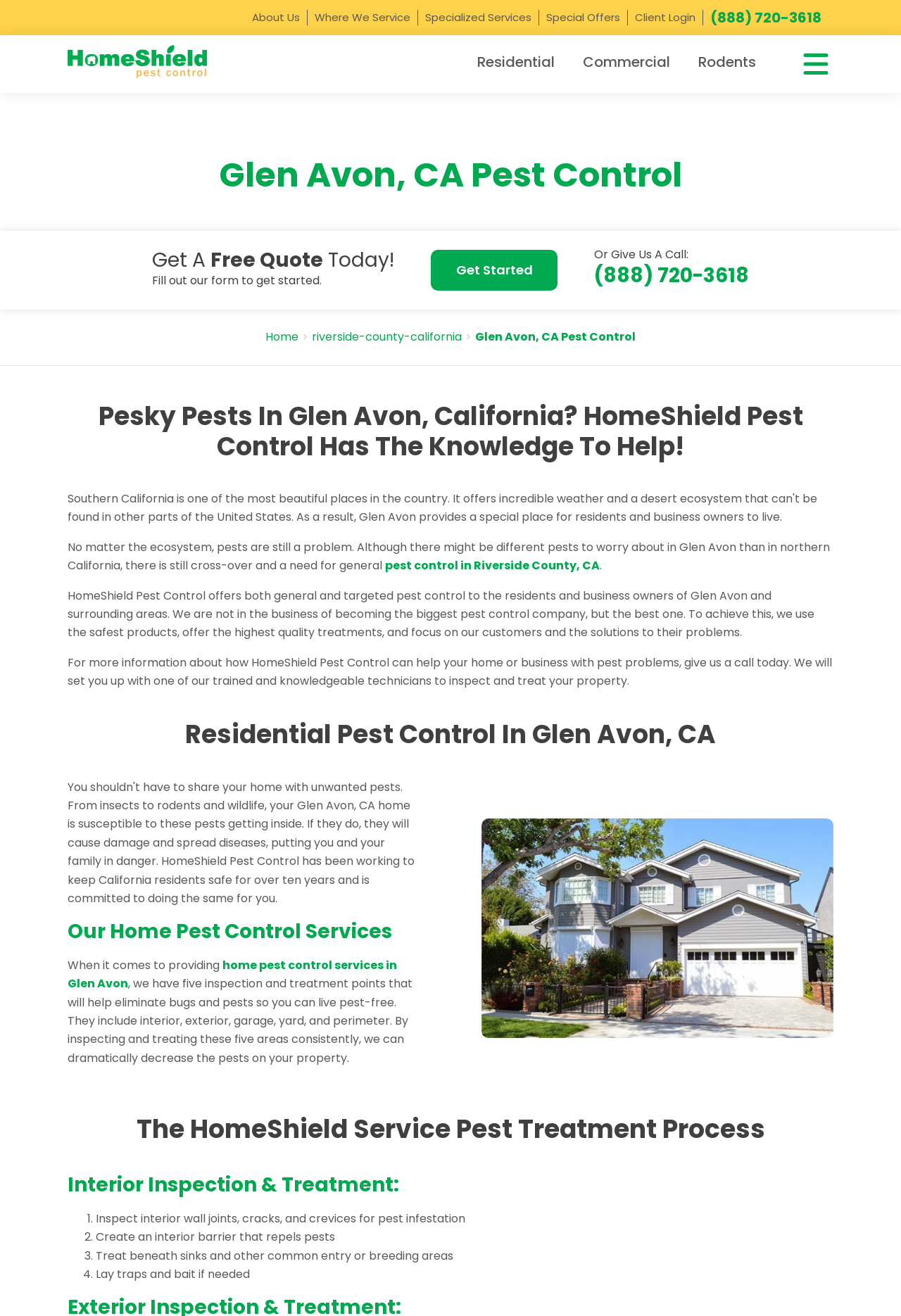Locate the coordinates of the bounding box for the clickable region that fulfills this instruction: "Click on About Us".

[0.28, 0.007, 0.333, 0.019]